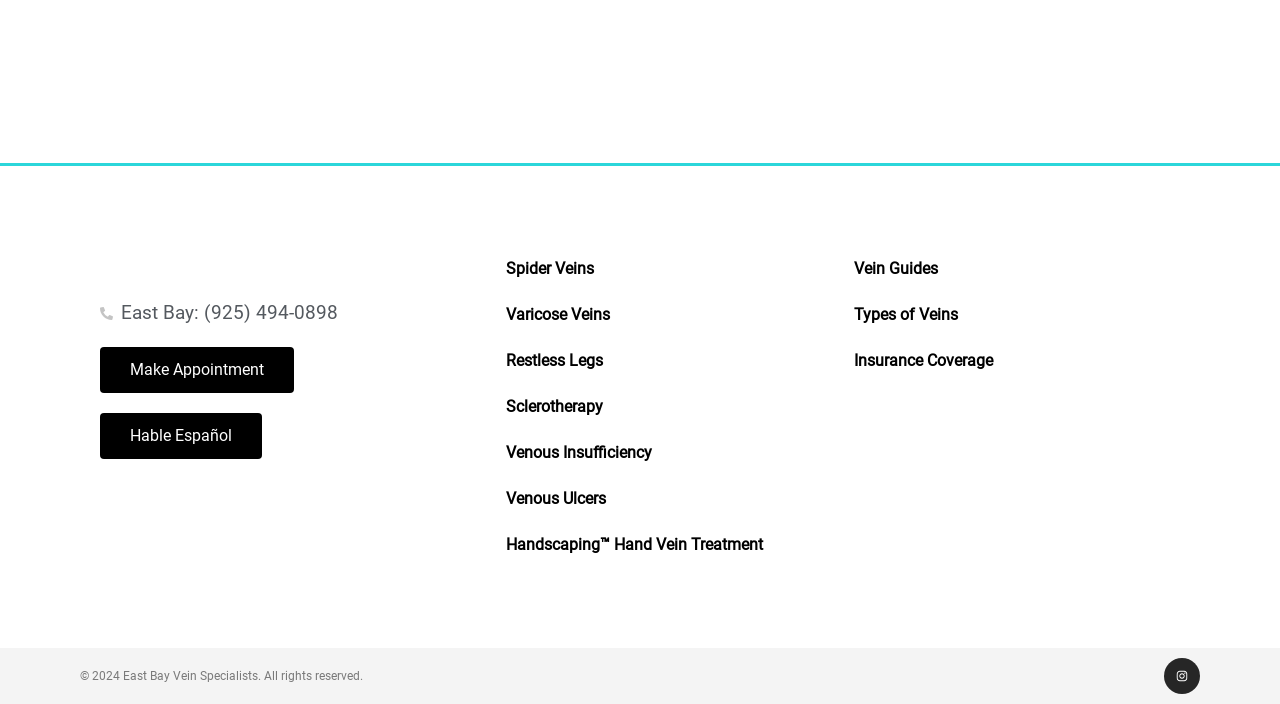Locate the bounding box coordinates of the clickable area to execute the instruction: "Make an appointment". Provide the coordinates as four float numbers between 0 and 1, represented as [left, top, right, bottom].

[0.078, 0.494, 0.23, 0.559]